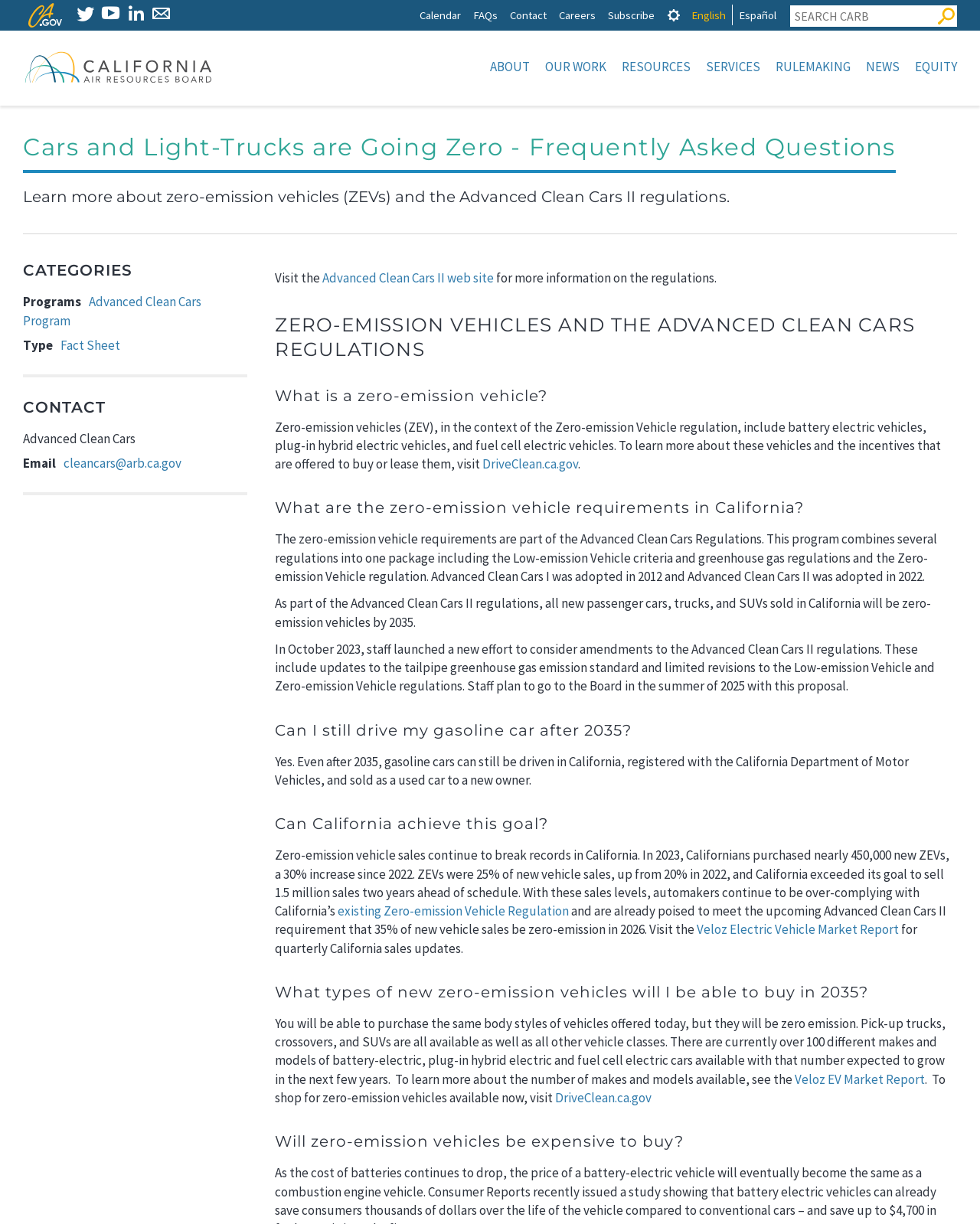Extract the main headline from the webpage and generate its text.

California Air Resources Board